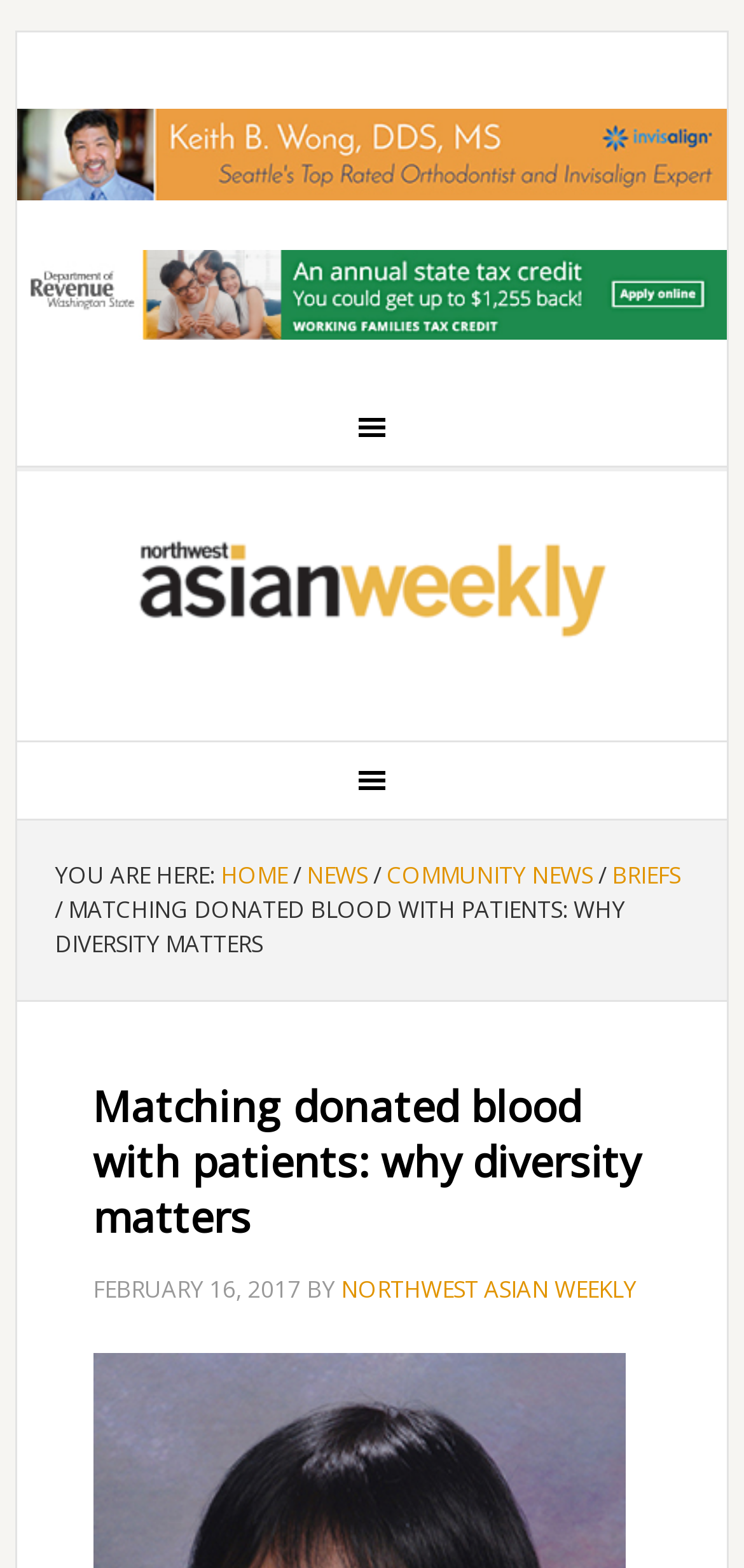What is the main topic of this webpage?
Refer to the image and give a detailed answer to the query.

Based on the webpage's content, particularly the header 'Matching donated blood with patients: why diversity matters', it is clear that the main topic of this webpage is related to blood donation and its importance in matching donated blood with patients, especially in the context of diversity.